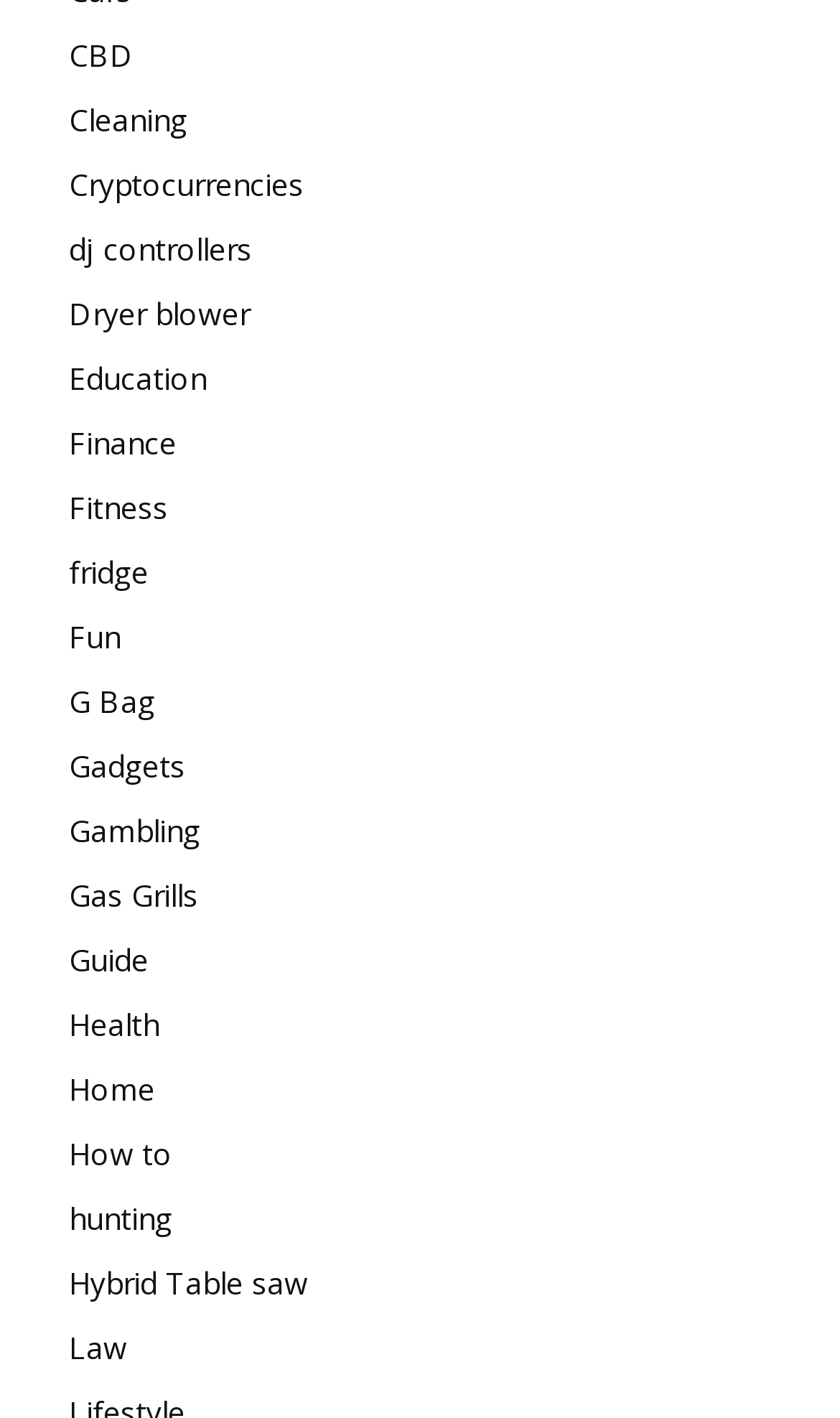Identify the bounding box coordinates of the section to be clicked to complete the task described by the following instruction: "View the 'Privacy Policy'". The coordinates should be four float numbers between 0 and 1, formatted as [left, top, right, bottom].

None